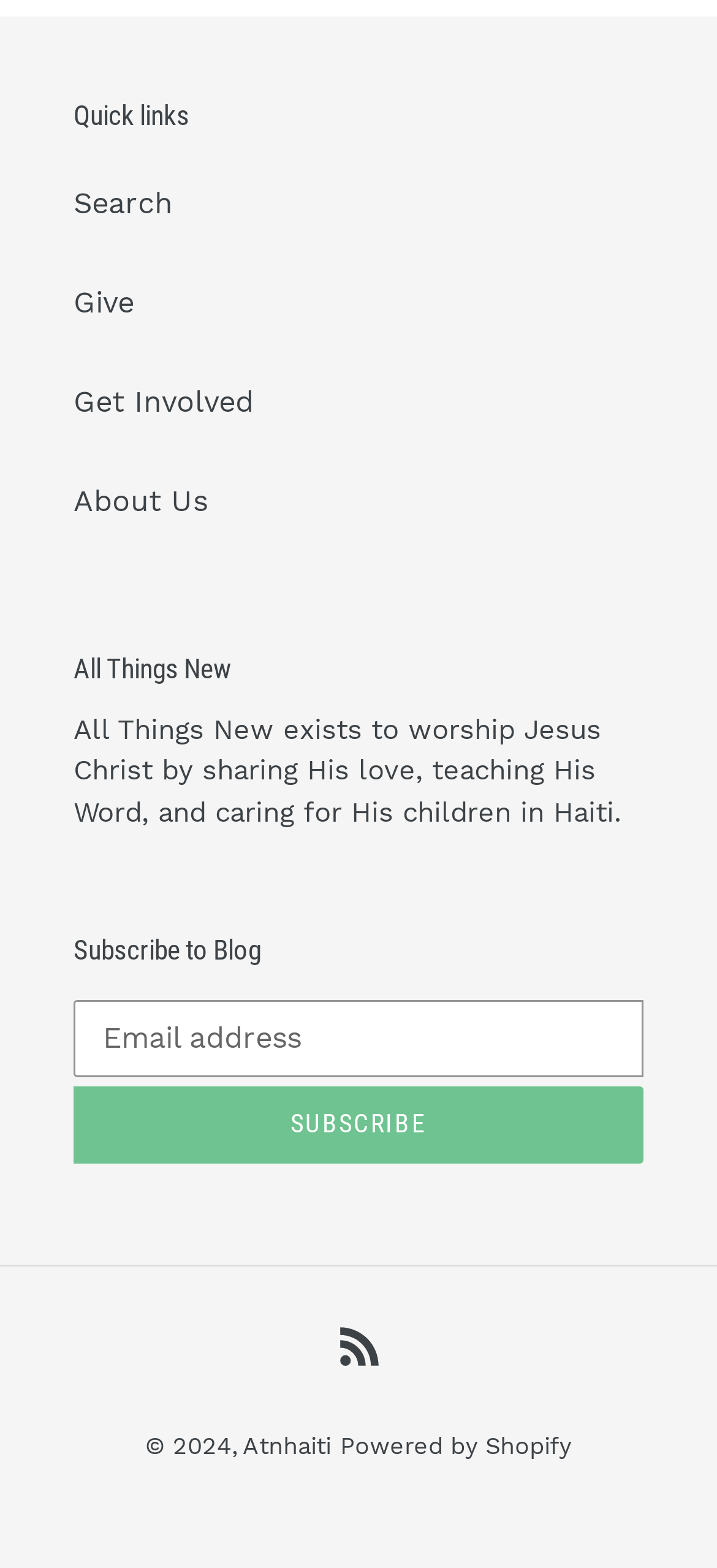Kindly determine the bounding box coordinates of the area that needs to be clicked to fulfill this instruction: "Visit the About Us page".

[0.103, 0.308, 0.29, 0.331]